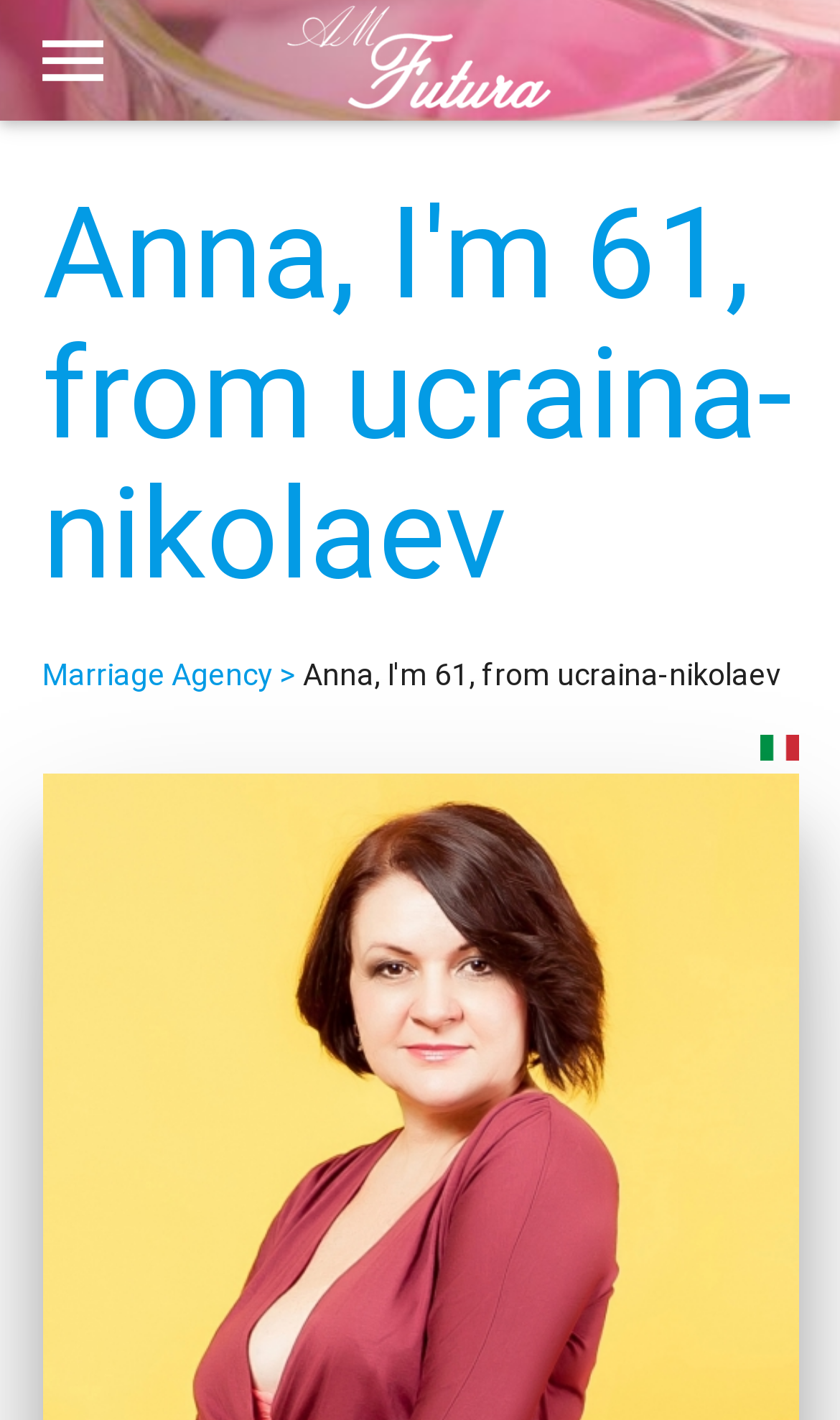Predict the bounding box of the UI element based on this description: "Termites".

None